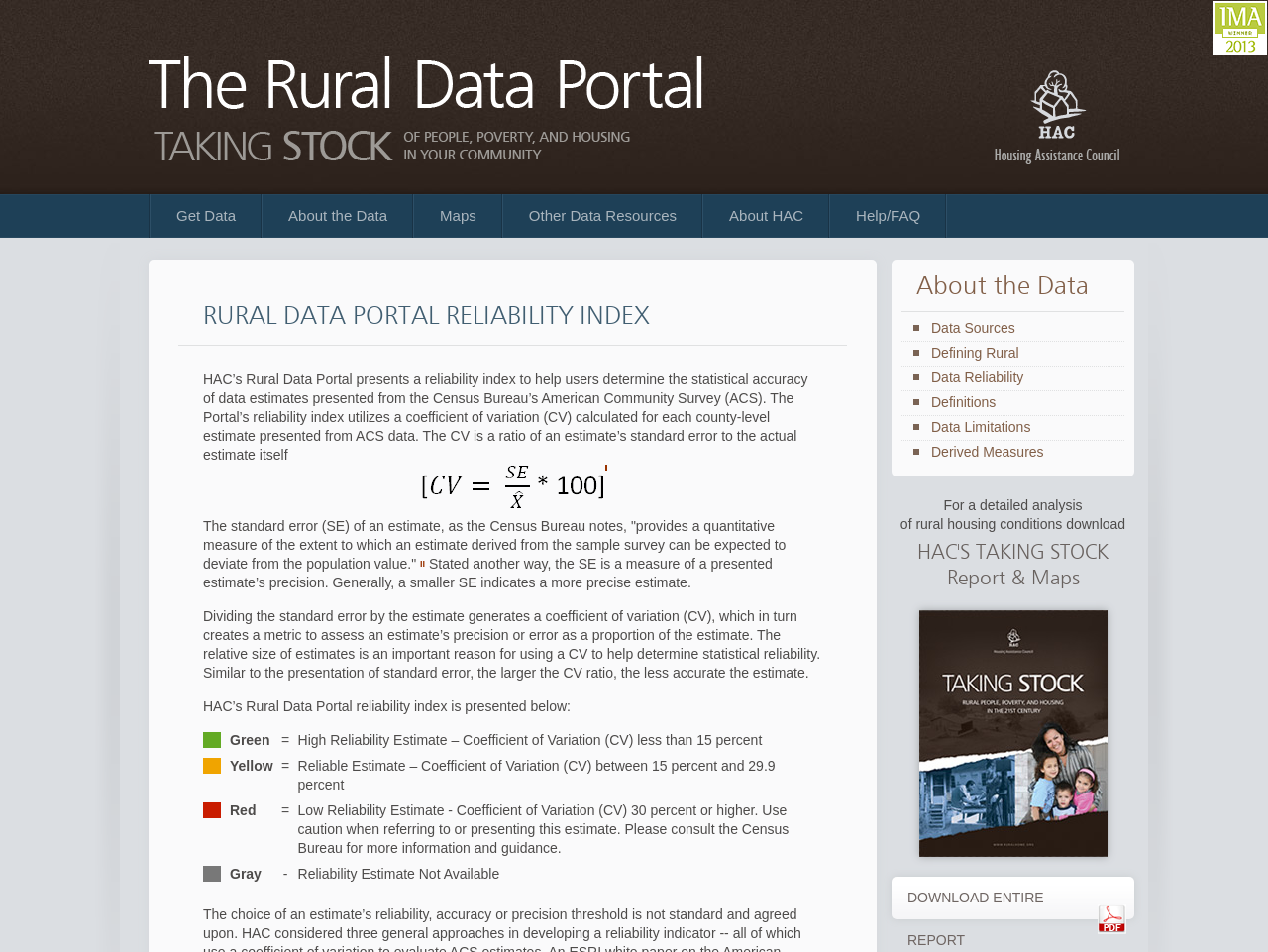Find the bounding box coordinates of the element to click in order to complete the given instruction: "Learn about 'Data Reliability'."

[0.711, 0.388, 0.807, 0.405]